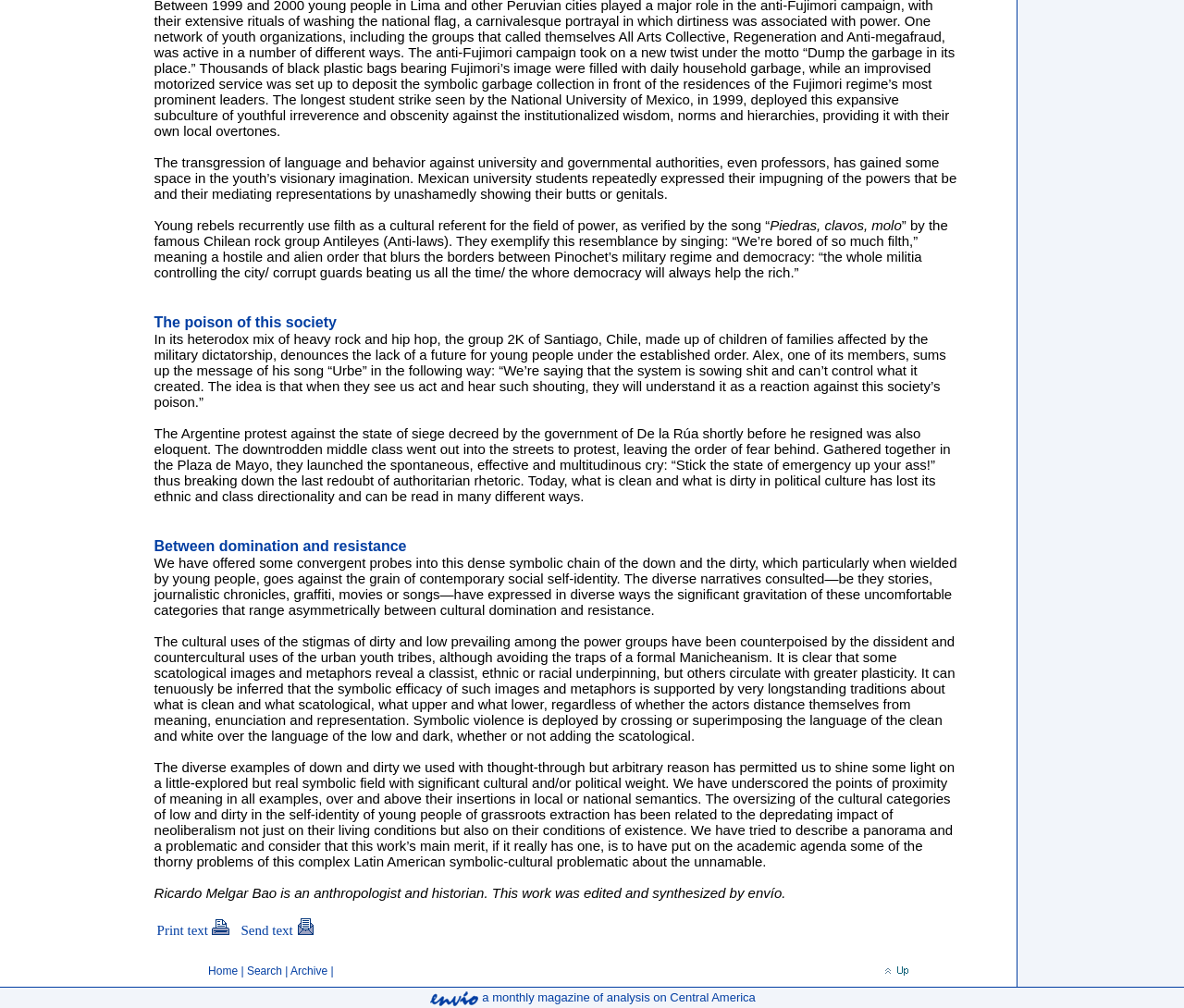What is the name of the author of the article?
Look at the image and provide a detailed response to the question.

The article is written by Ricardo Melgar Bao, an anthropologist and historian, and edited and synthesized by envío.